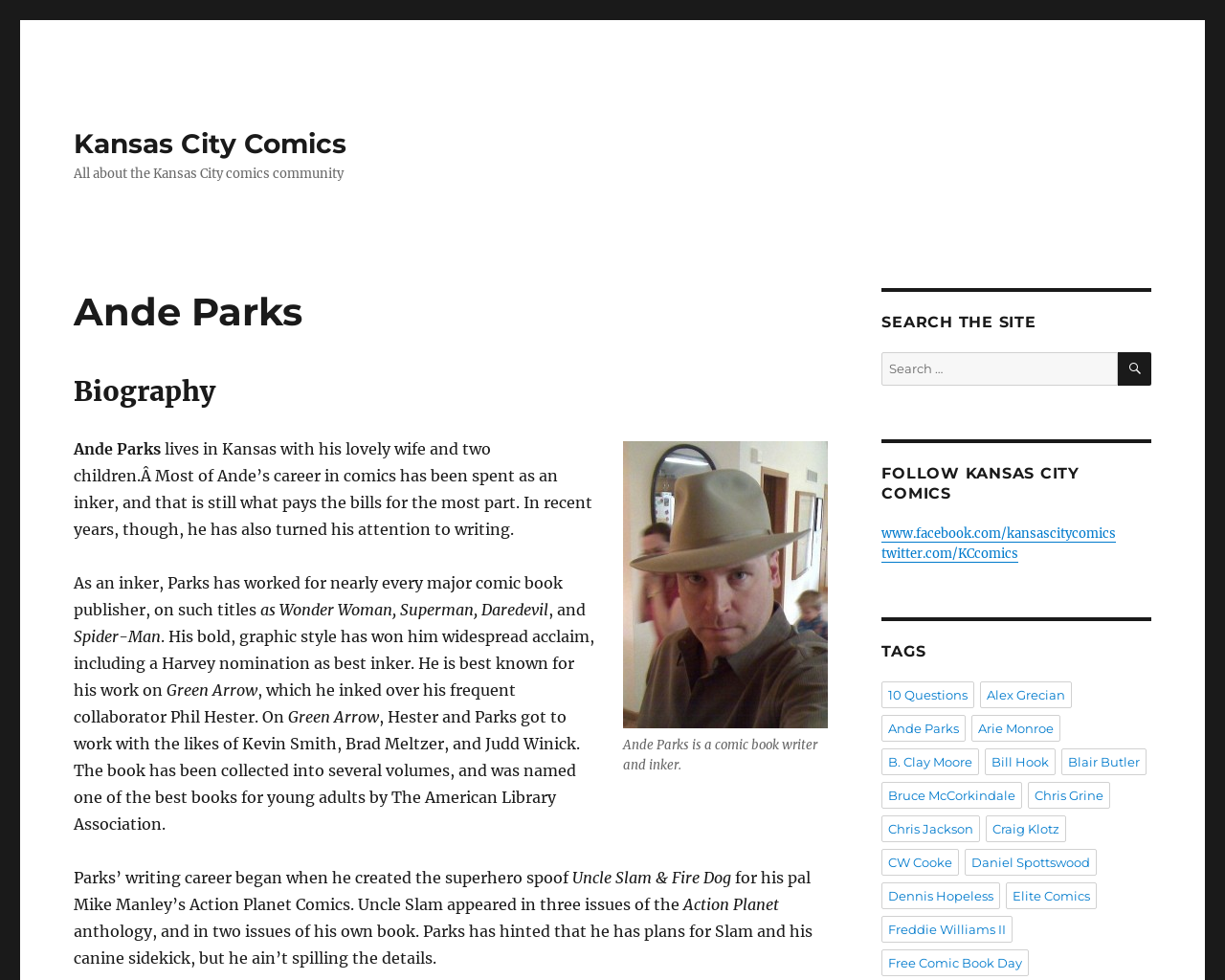Utilize the details in the image to thoroughly answer the following question: How many children does Ande Parks have?

In the biography section, it is mentioned that Ande Parks lives in Kansas with his lovely wife and two children, which implies that he has two children.